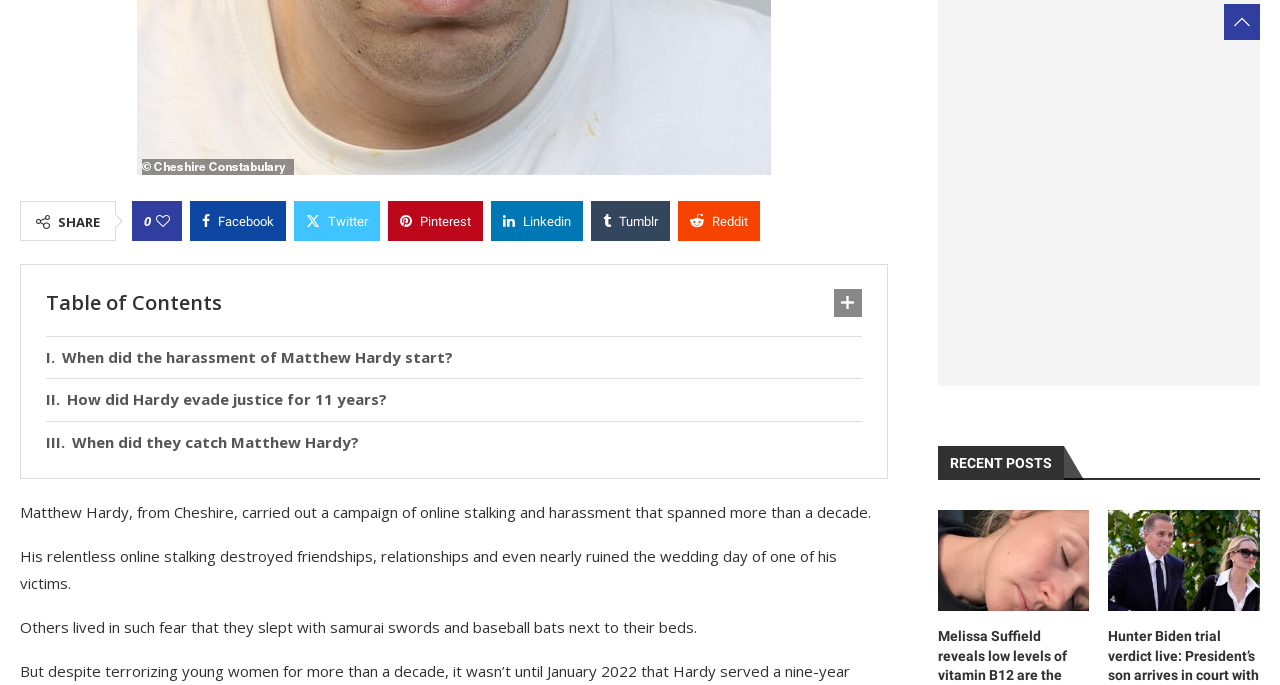Indicate the bounding box coordinates of the element that must be clicked to execute the instruction: "Read about Melissa Suffield's health issue". The coordinates should be given as four float numbers between 0 and 1, i.e., [left, top, right, bottom].

[0.733, 0.745, 0.851, 0.892]